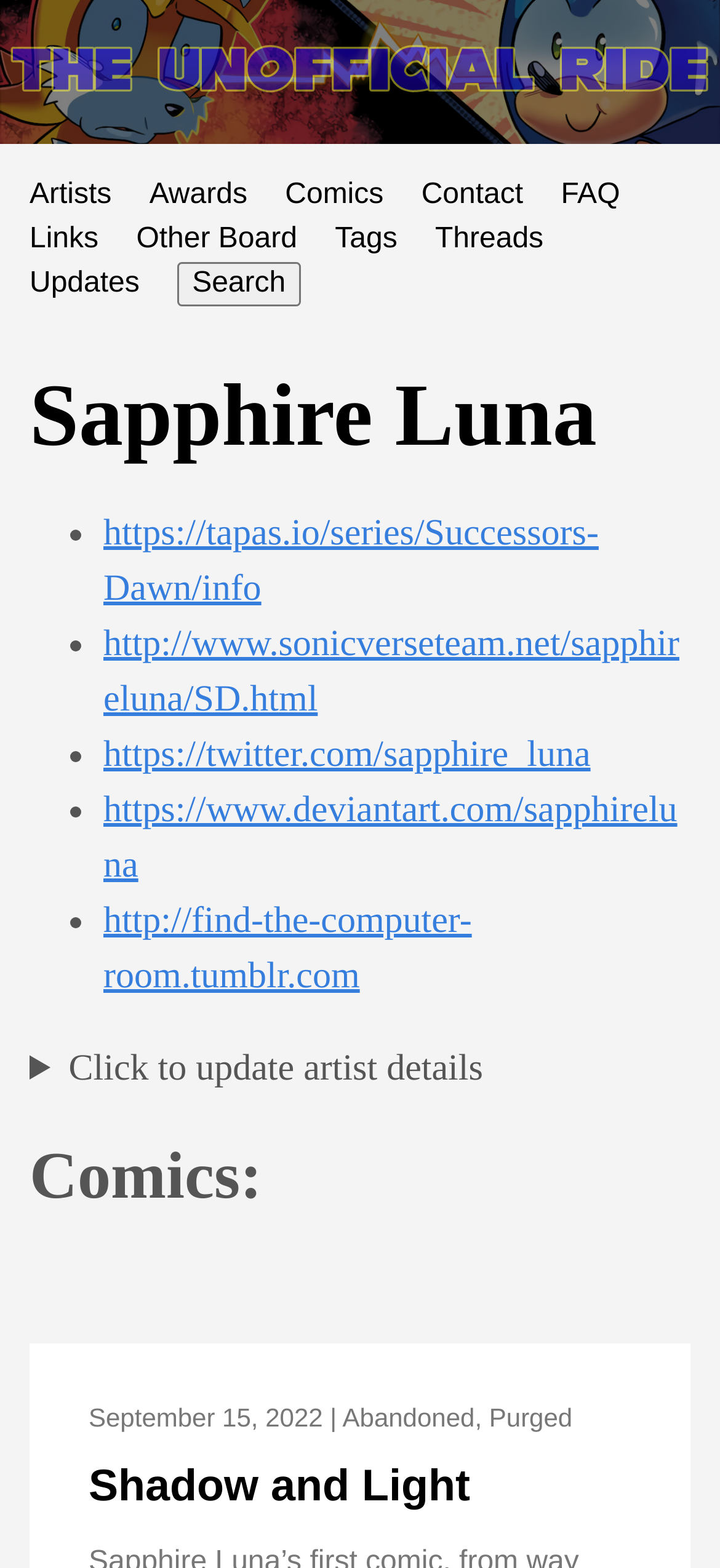Produce an elaborate caption capturing the essence of the webpage.

The webpage is titled "Sapphire Luna | The Ride - an unofficial Sonic storytime" and features a prominent image with the same title at the top. Below the image, there are several links to different sections of the website, including "Artists", "Awards", "Comics", "Contact", "FAQ", and "Links". These links are arranged horizontally across the page.

To the right of the links, there is a search button. Above the search button, there is a header with the title "Sapphire Luna". Below the search button, there is a list of links to external websites, including Tapas, Sonic Verse Team, Twitter, DeviantArt, and Tumblr. Each link is preceded by a bullet point.

Further down the page, there is a section titled "Comics" with a heading that reads "Comics:". Below this heading, there is a list of comics, including "Shadow and Light", which is a link to a specific comic. There is also a text snippet that reads "September 15, 2022 | Abandoned, Purged", which appears to be a description or update related to the comics.

Overall, the webpage appears to be a hub for Sapphire Luna's creative work, including comics, art, and writing, with links to various platforms and sections of the website.